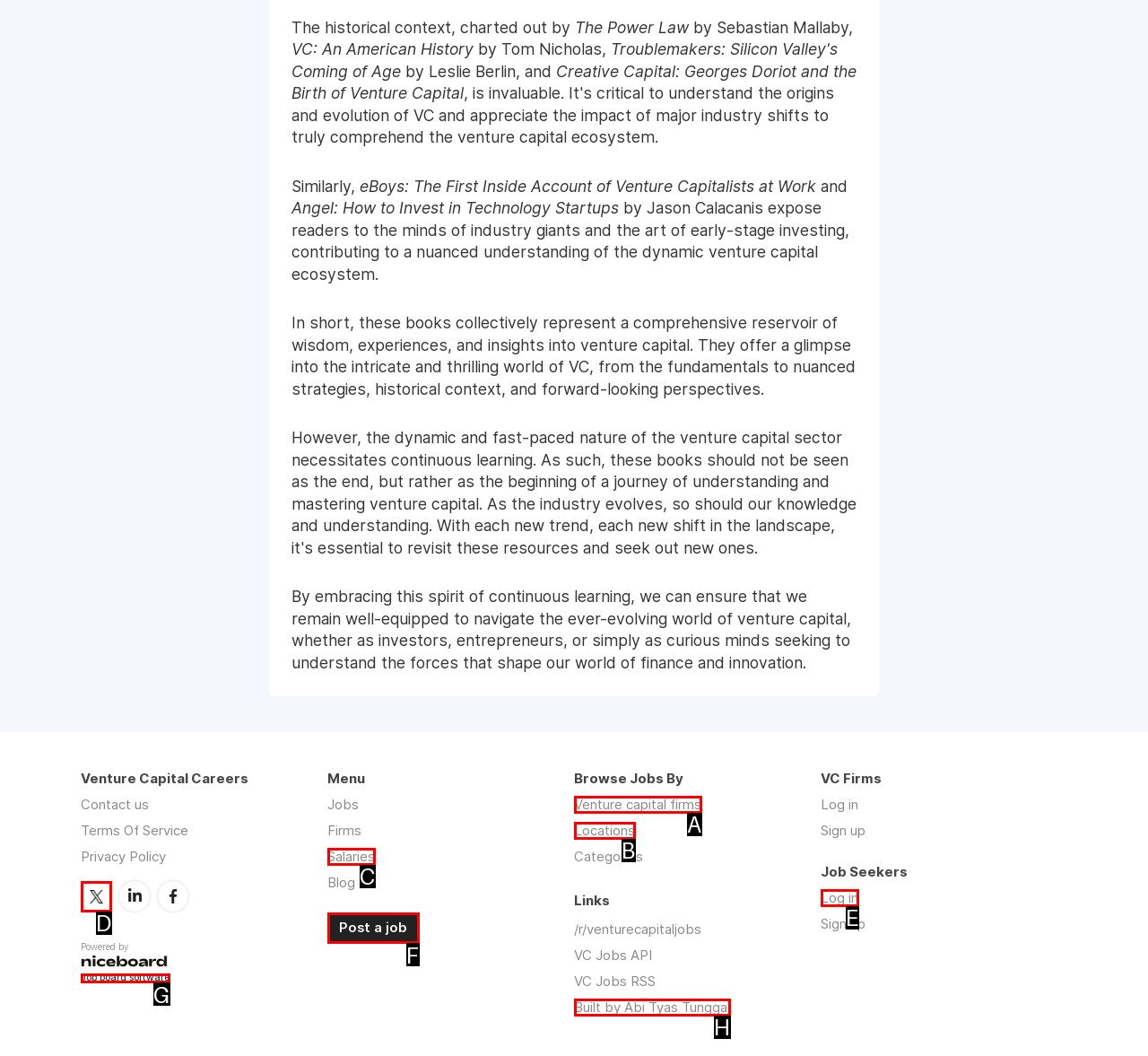From the given choices, indicate the option that best matches: Post a job
State the letter of the chosen option directly.

F